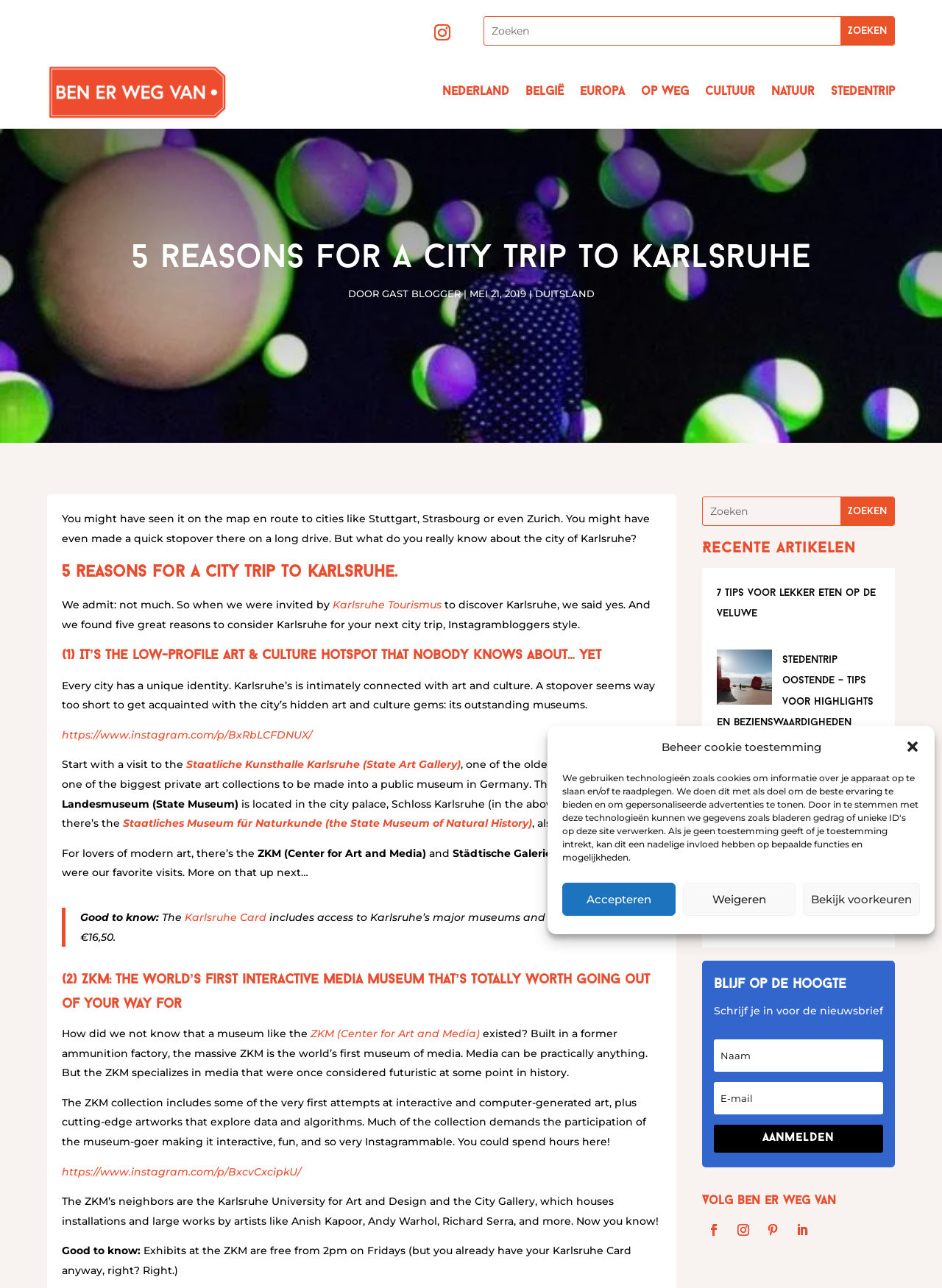Find the bounding box coordinates for the element described here: "Volgen".

[0.808, 0.945, 0.833, 0.964]